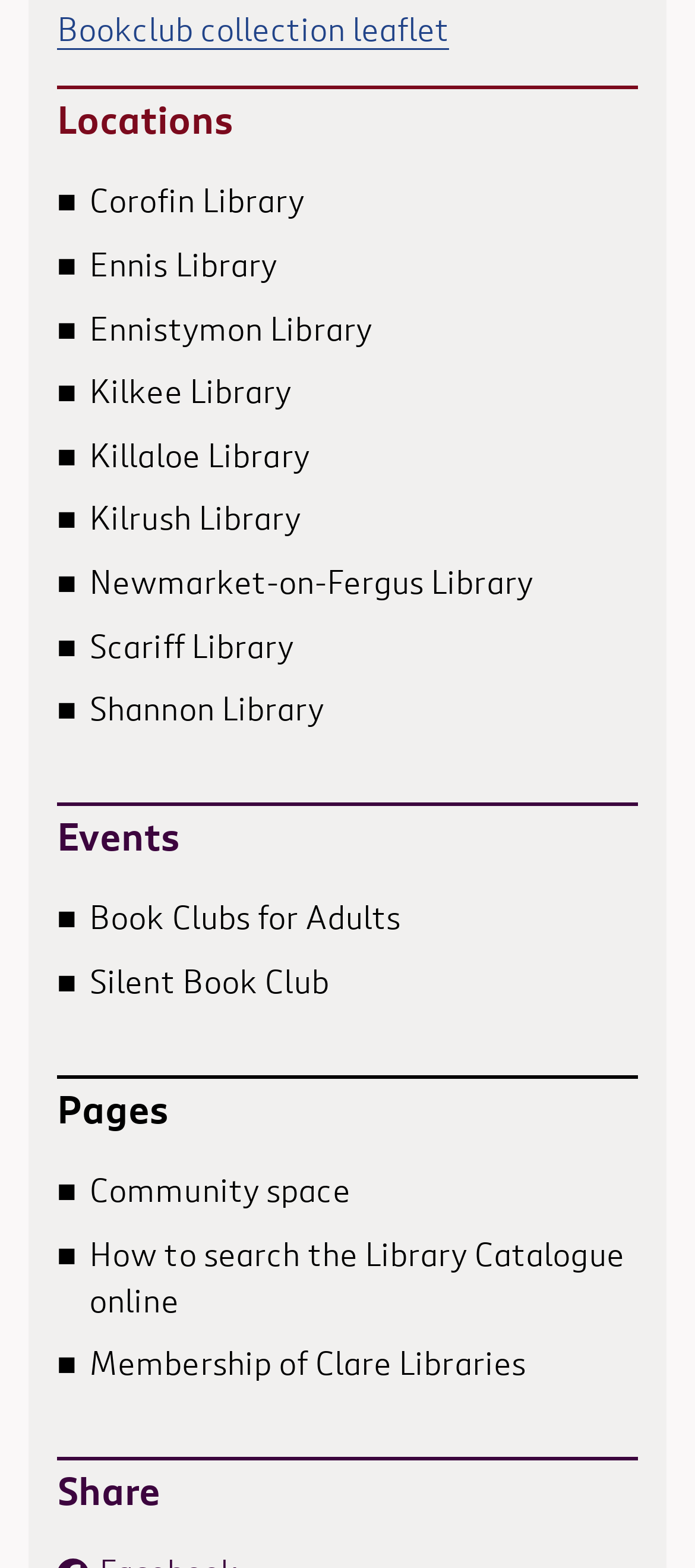Show me the bounding box coordinates of the clickable region to achieve the task as per the instruction: "go to home page".

None